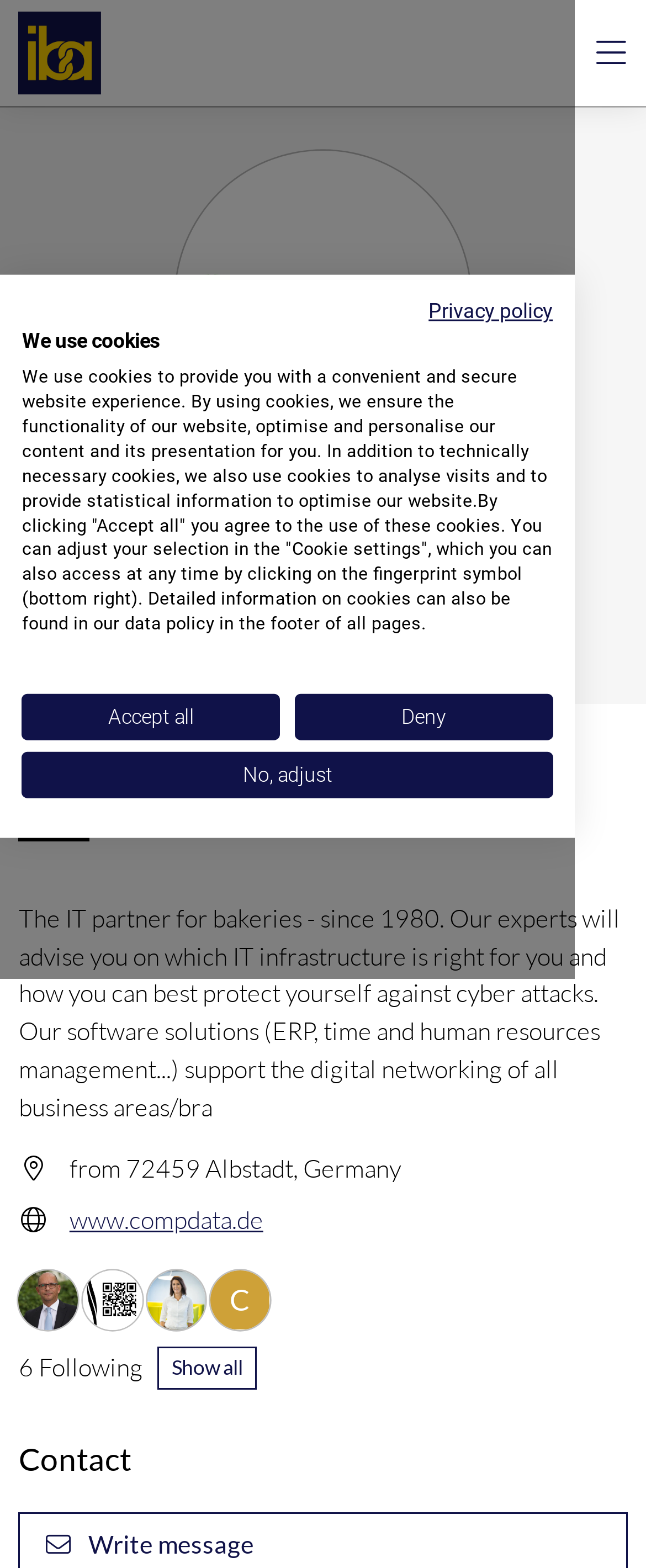How many people are following the company?
Based on the screenshot, give a detailed explanation to answer the question.

The number of followers can be found in the static text element with the text '6 Following' which is located at the bottom of the webpage.